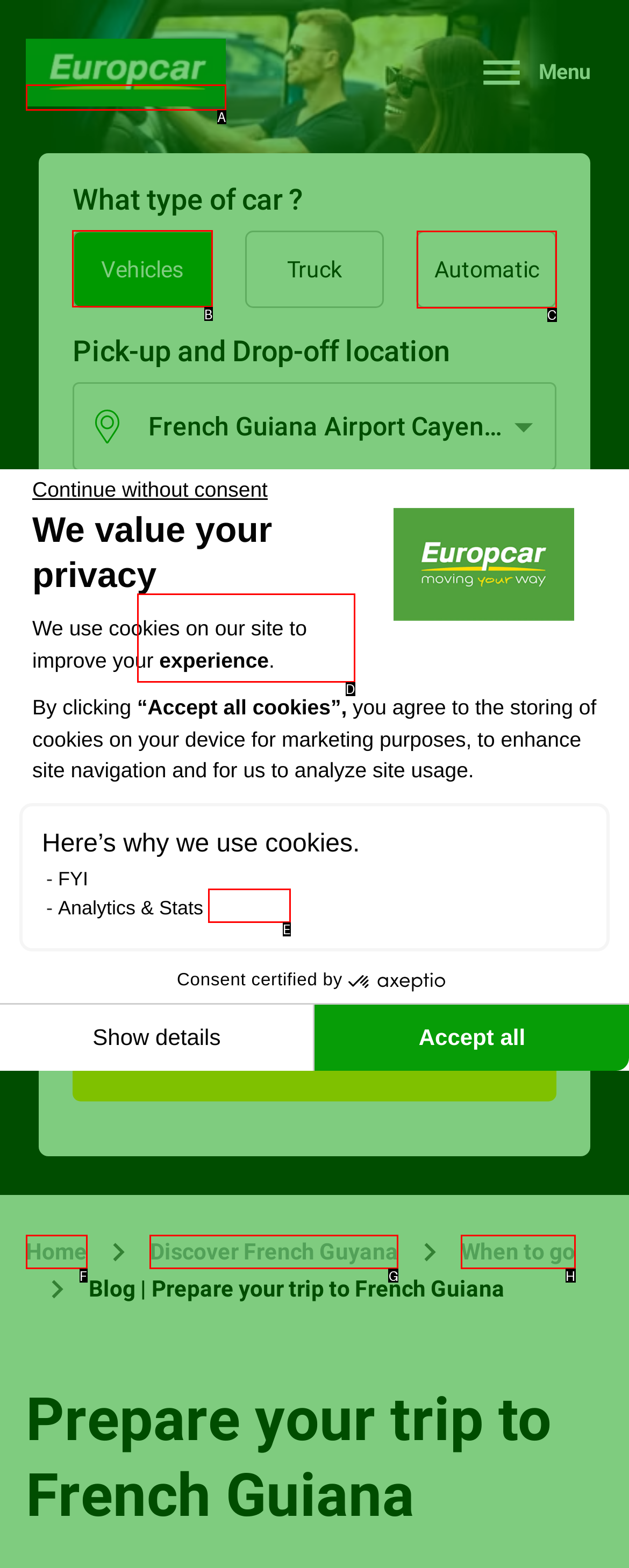Specify which UI element should be clicked to accomplish the task: Select a vehicle type. Answer with the letter of the correct choice.

B